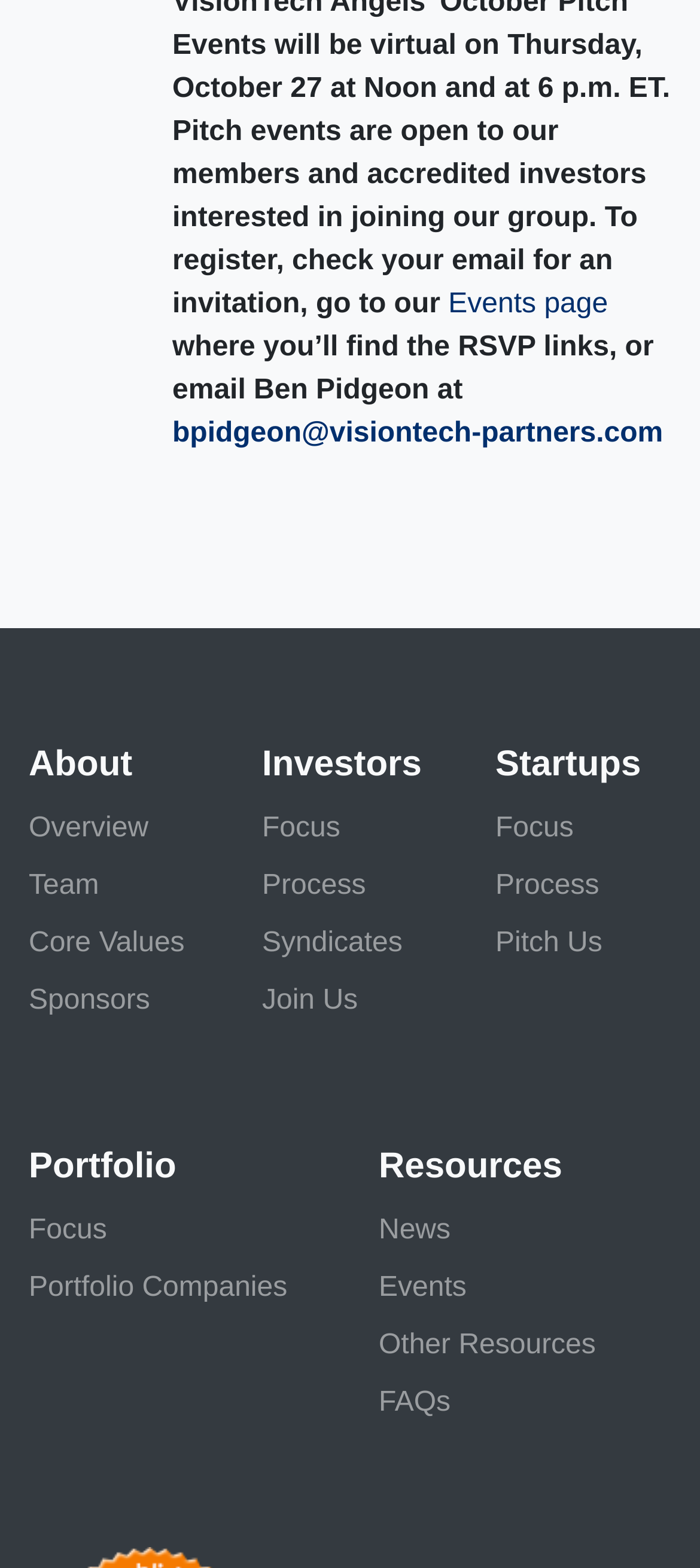Locate the bounding box coordinates of the region to be clicked to comply with the following instruction: "go to events page". The coordinates must be four float numbers between 0 and 1, in the form [left, top, right, bottom].

[0.64, 0.184, 0.869, 0.204]